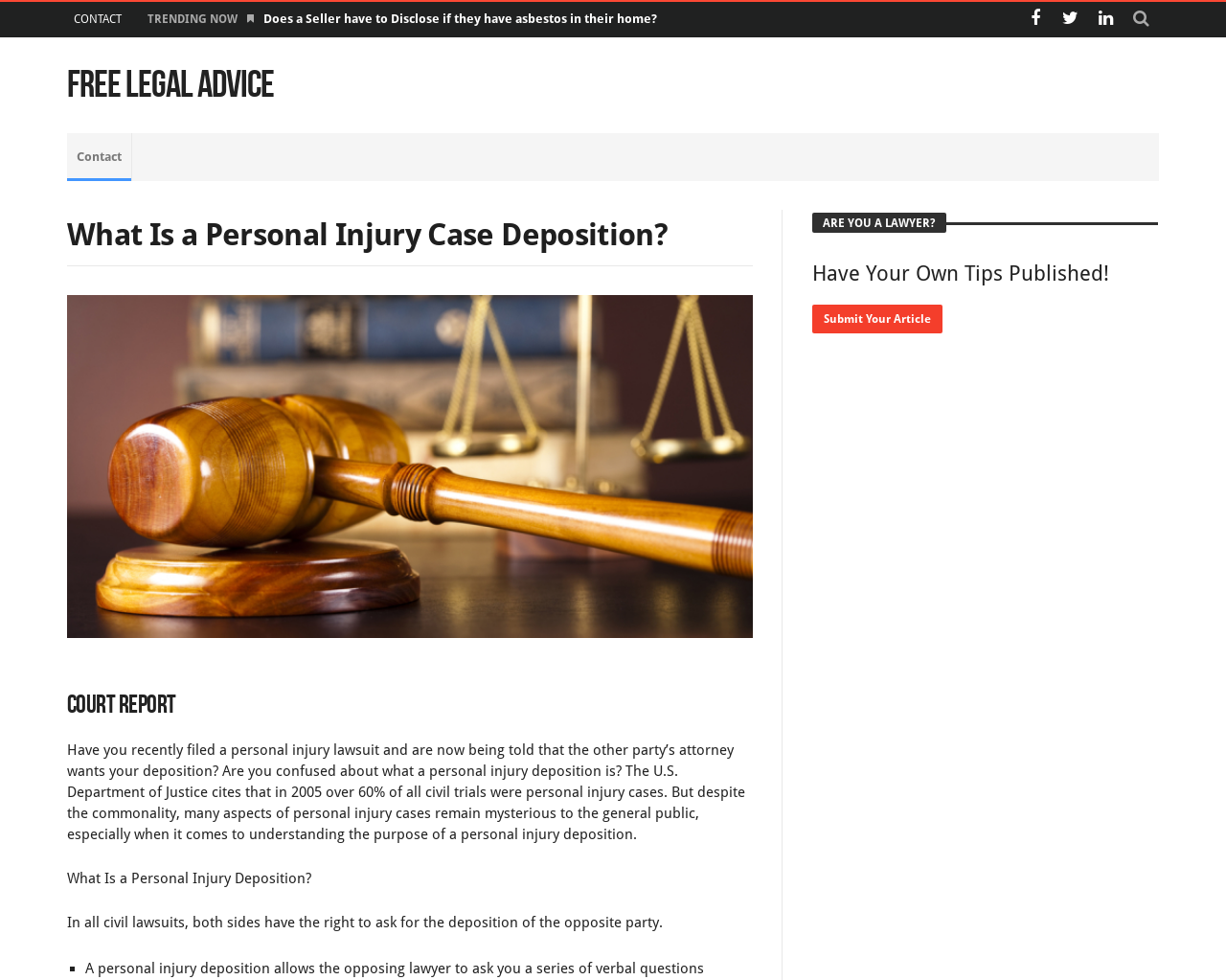Determine the bounding box for the described UI element: "Contact".

[0.055, 0.136, 0.108, 0.185]